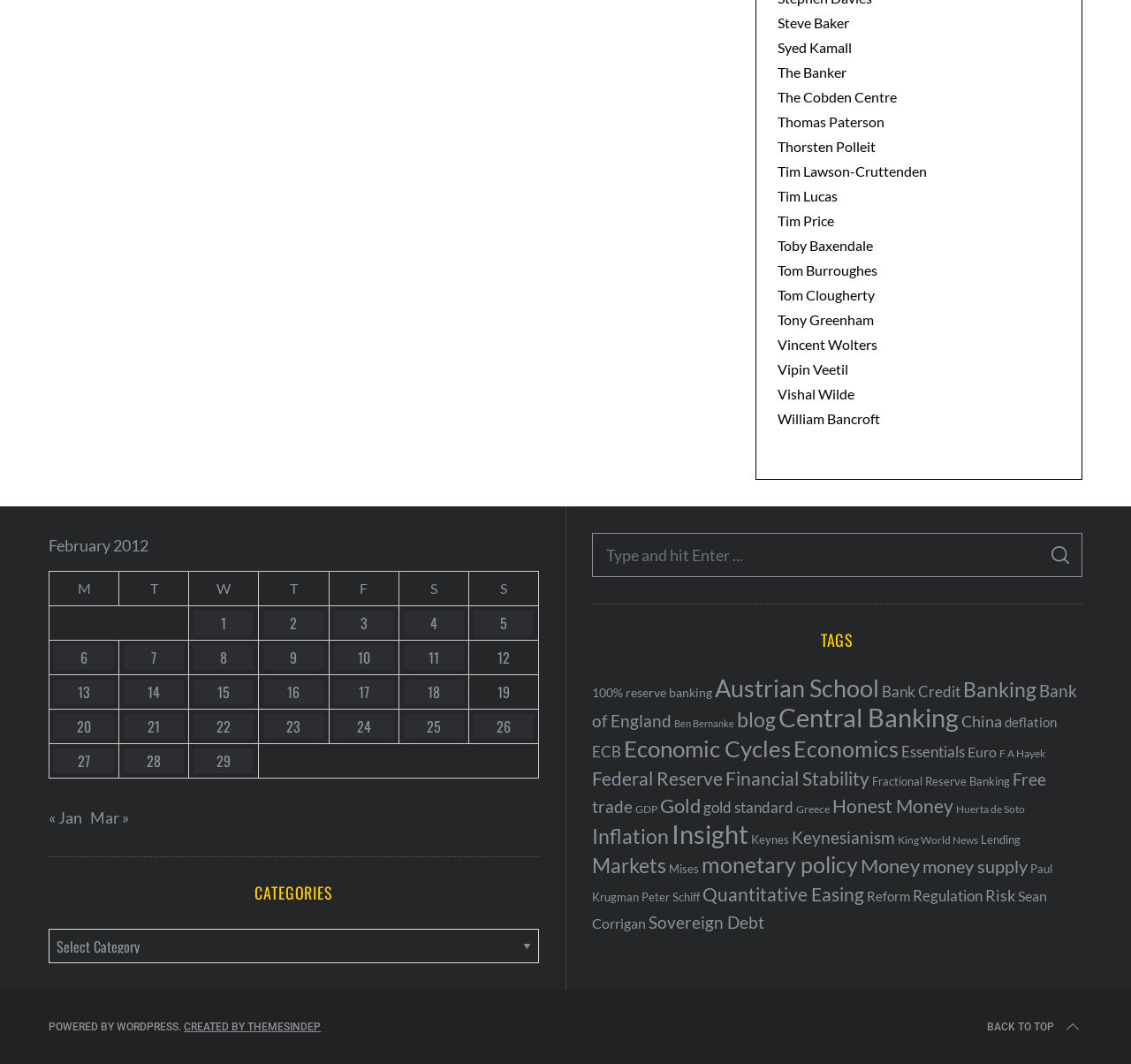Pinpoint the bounding box coordinates of the element to be clicked to execute the instruction: "Go to Tim Price's page".

[0.688, 0.199, 0.738, 0.215]